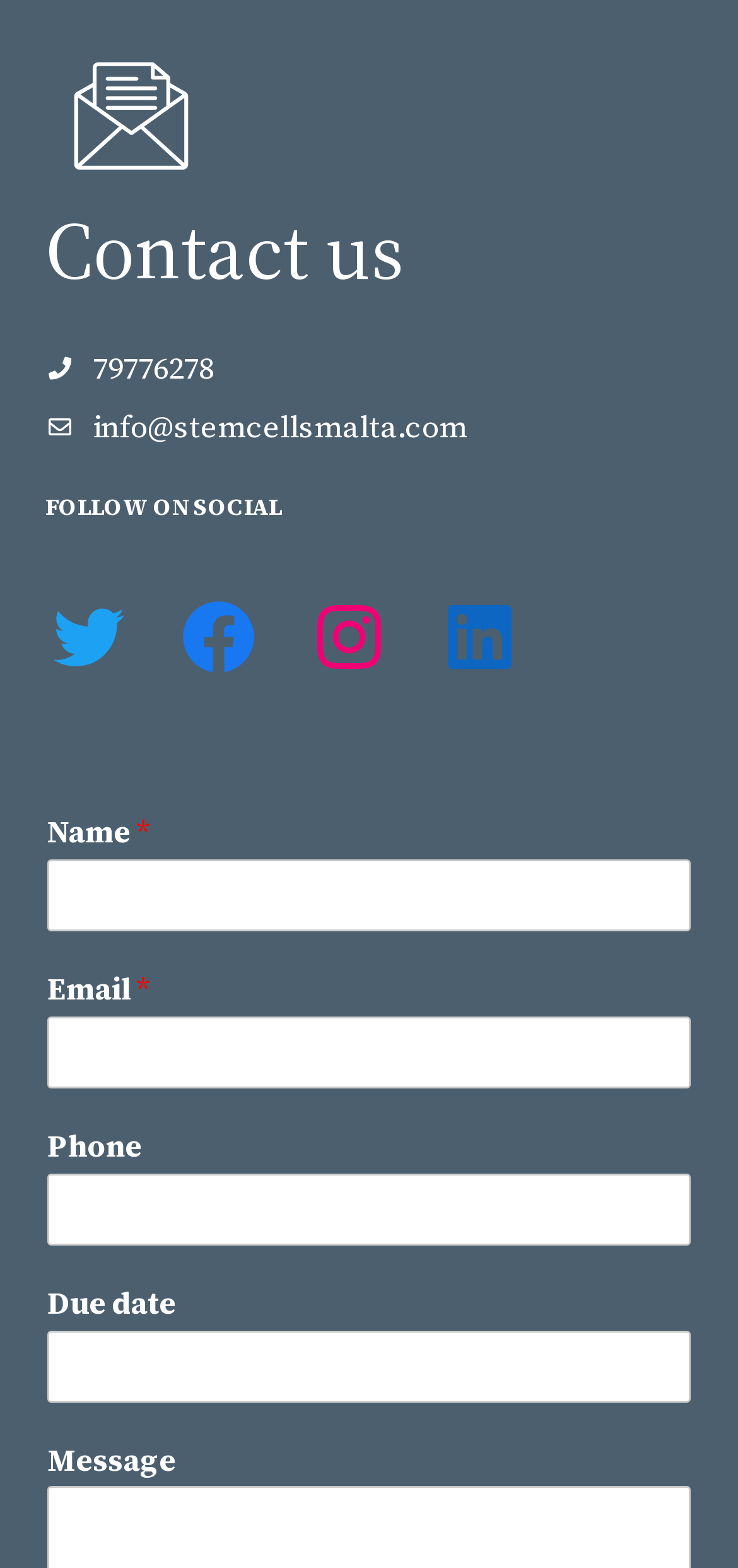Answer the question below in one word or phrase:
What is the label of the first input field?

Name